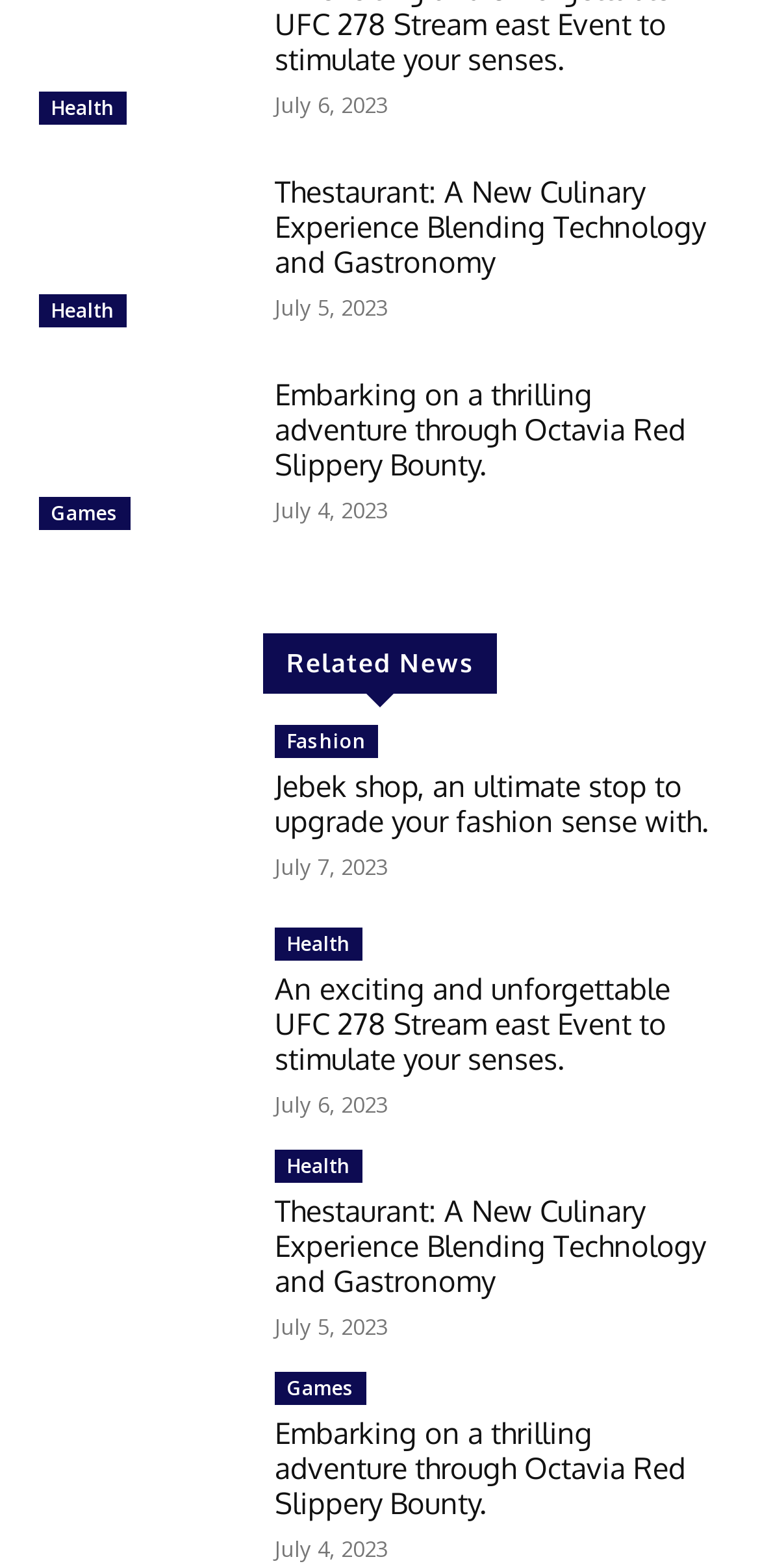Respond with a single word or phrase to the following question:
How many times is the category 'Health' mentioned on this webpage?

3